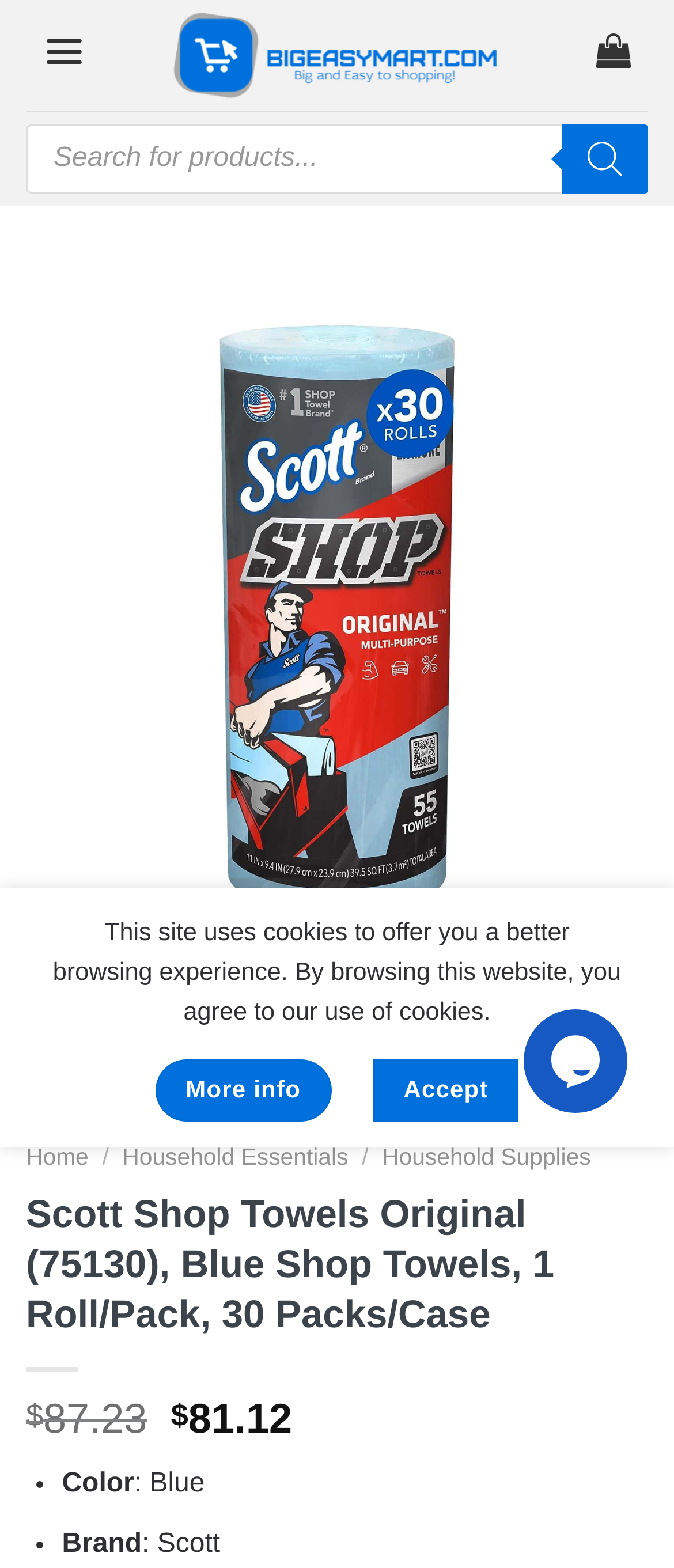With reference to the image, please provide a detailed answer to the following question: What is the brand of the shop towels?

I found the answer by looking at the product description section, where it lists the details of the product. One of the details is the brand, which is Scott.